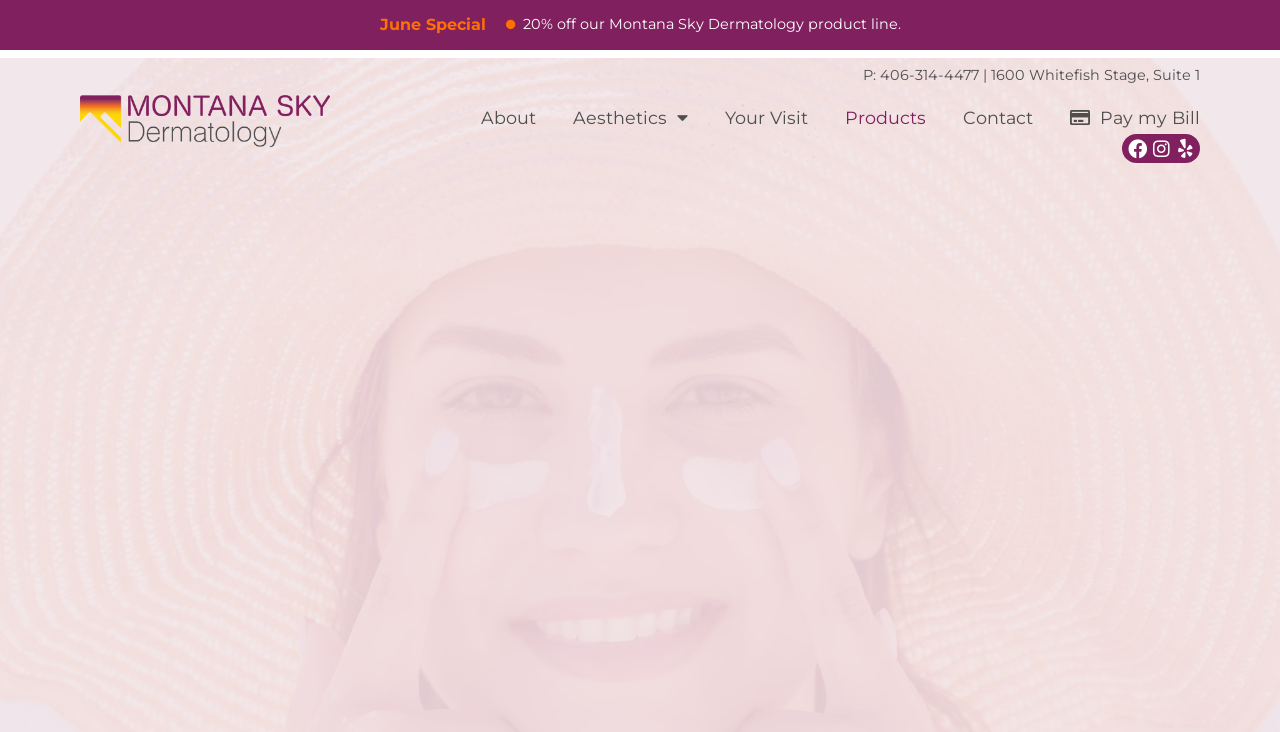What is the phone number to contact?
Answer the question with detailed information derived from the image.

I found a heading on the webpage that contains the phone number 'P: 406-314-4477' which is likely the contact number for Montana Sky Dermatology.